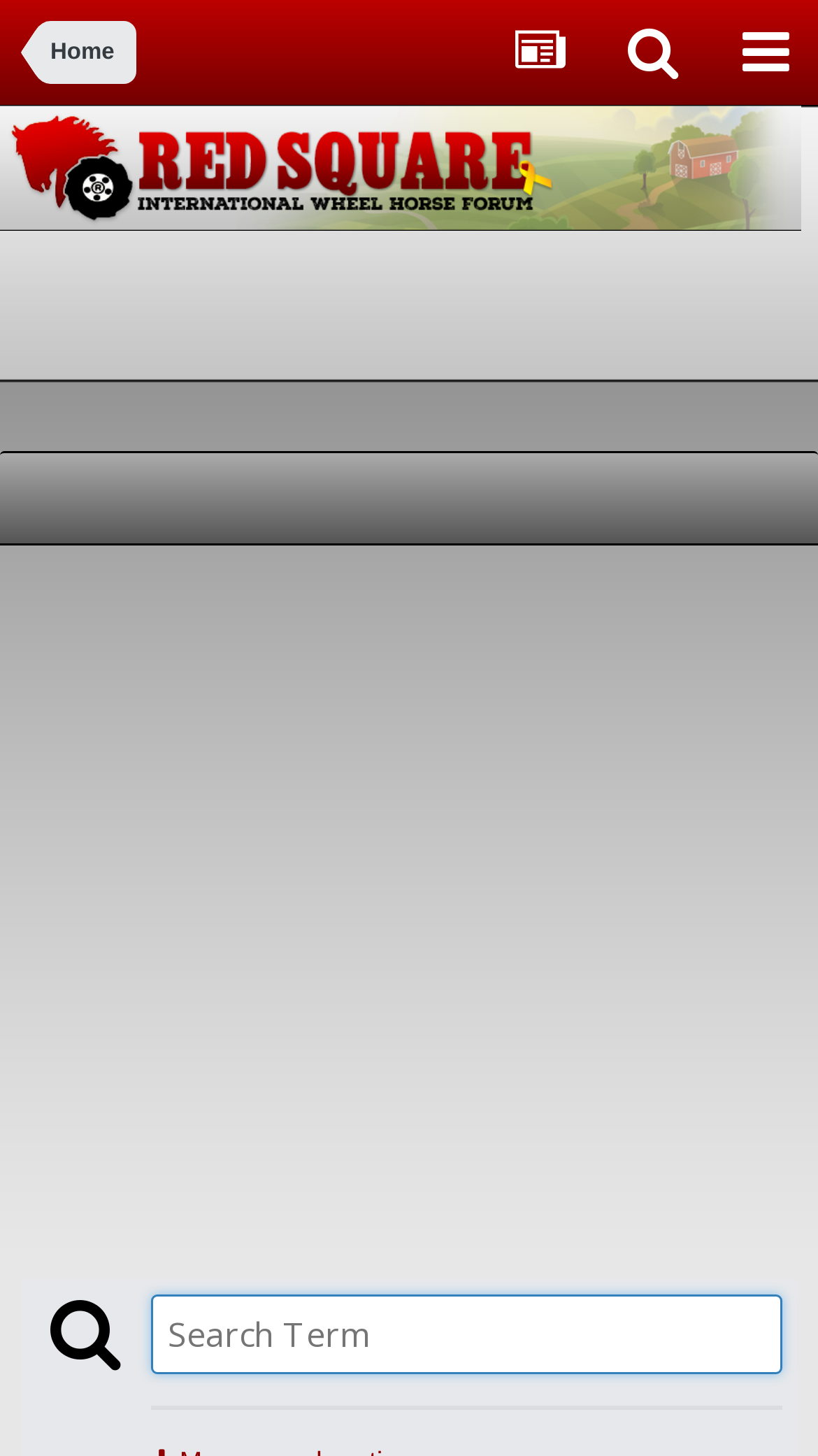From the webpage screenshot, predict the bounding box of the UI element that matches this description: "alt="RedSquare Wheel Horse Forum"".

[0.051, 0.103, 0.978, 0.125]